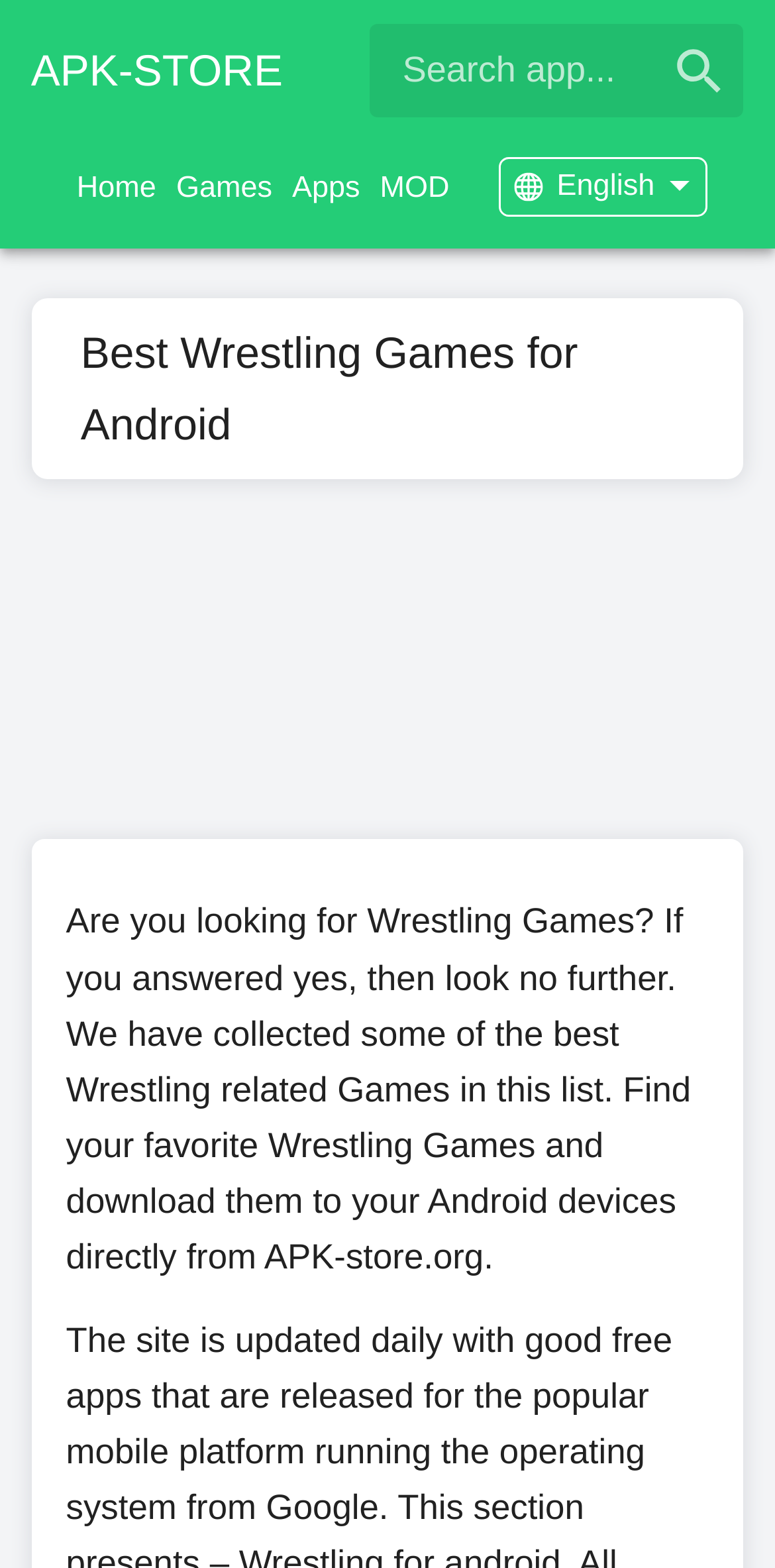What is the search bar used for?
Please give a detailed and elaborate explanation in response to the question.

The search bar is used to search for specific apps or games on the webpage. It is located at the top of the webpage and has a search button with a magnifying glass icon. Users can type in the name of the app or game they are looking for and click the search button to find it.